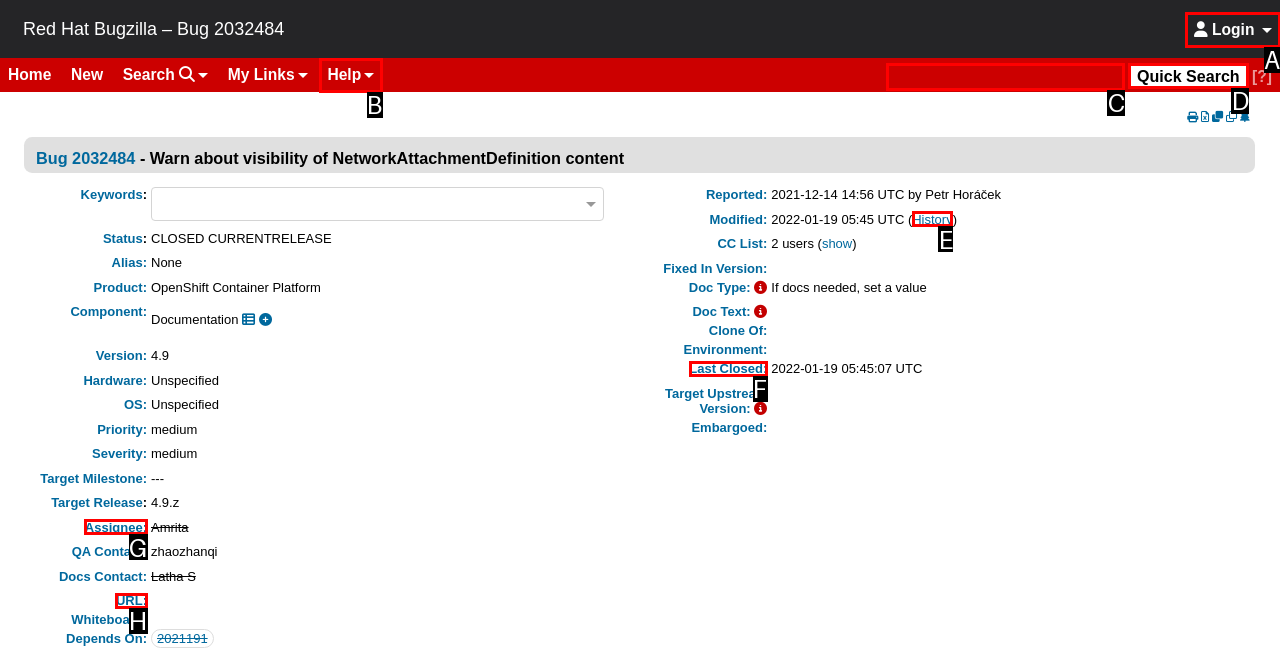Out of the given choices, which letter corresponds to the UI element required to Click the 'Login' button? Answer with the letter.

A